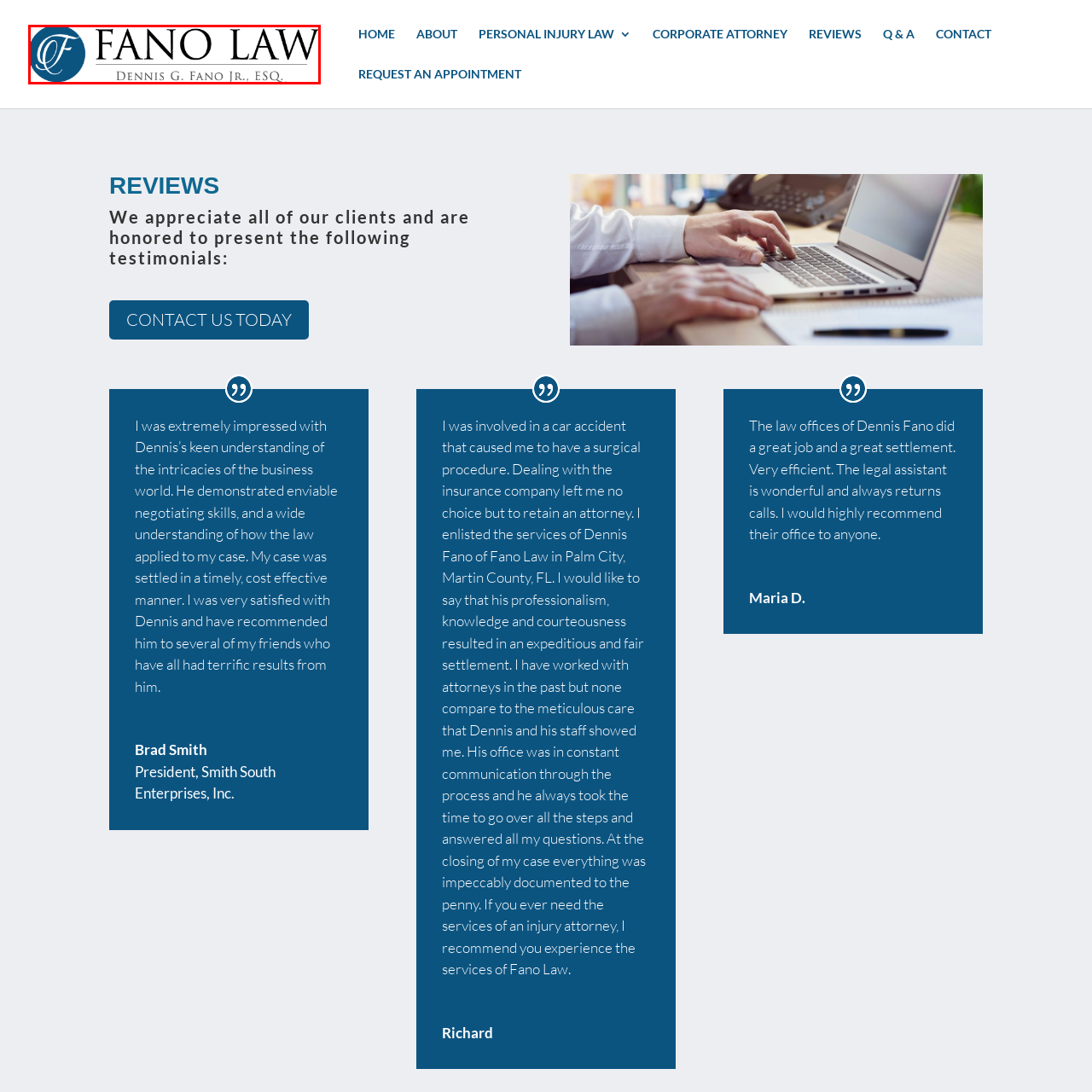Elaborate on the details of the image that is highlighted by the red boundary.

The image features the logo of Fano Law, prominently displaying the name "FANO LAW" in bold, elegant typography. Below the main title, the text "DENNIS G. FANO JR., ESQ." is presented in a smaller font, indicating the attorney's credentials. The logo is designed with a sophisticated blue accent, enhancing its professional appearance. This branding reflects the firm’s dedication to providing legal services, emphasizing trust and expertise in the field of law.